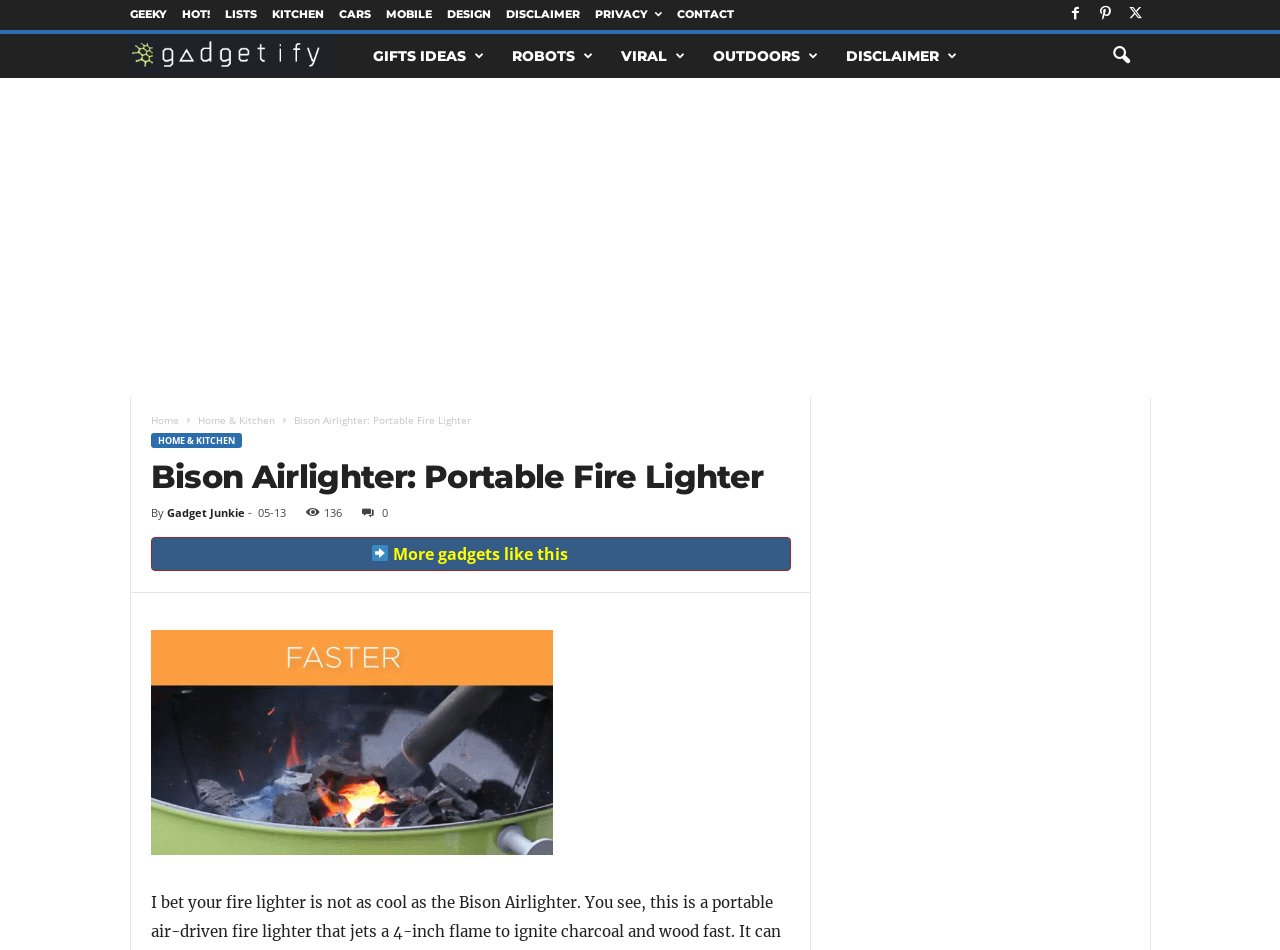Please identify the bounding box coordinates of the clickable region that I should interact with to perform the following instruction: "Visit Gadgetify". The coordinates should be expressed as four float numbers between 0 and 1, i.e., [left, top, right, bottom].

[0.101, 0.049, 0.28, 0.067]